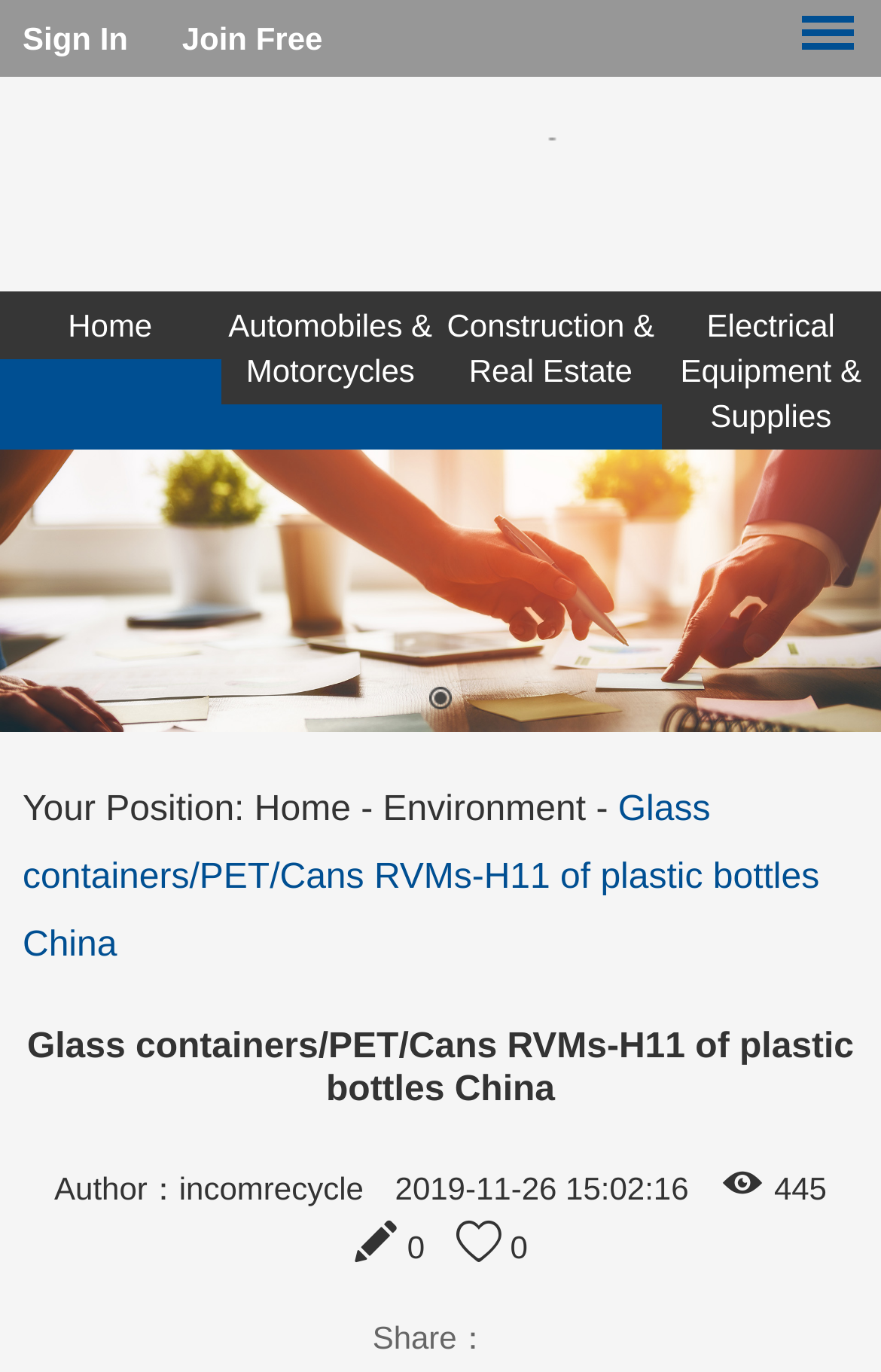Predict the bounding box of the UI element based on this description: "parent_node: Hunday Manor Wedding Photos".

None